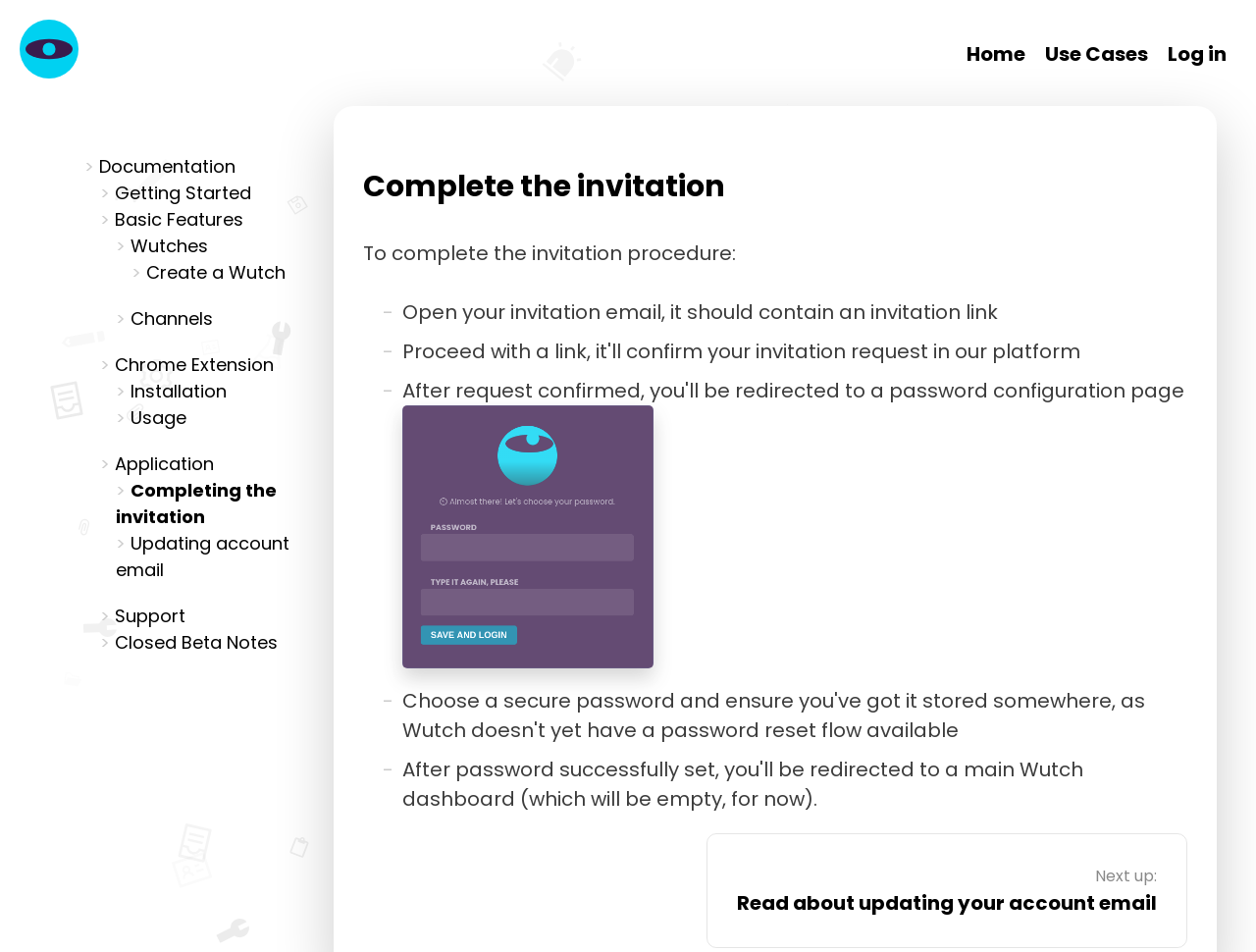Based on the image, give a detailed response to the question: What is the position of the 'Home' link on the webpage?

I analyzed the bounding box coordinates of the 'Home' link element, and its y1 and y2 values are 0.031 and 0.091, respectively, which indicates that it is located at the top of the webpage. Additionally, its x1 and x2 values are 0.762 and 0.824, respectively, which suggests that it is positioned on the right side of the webpage.